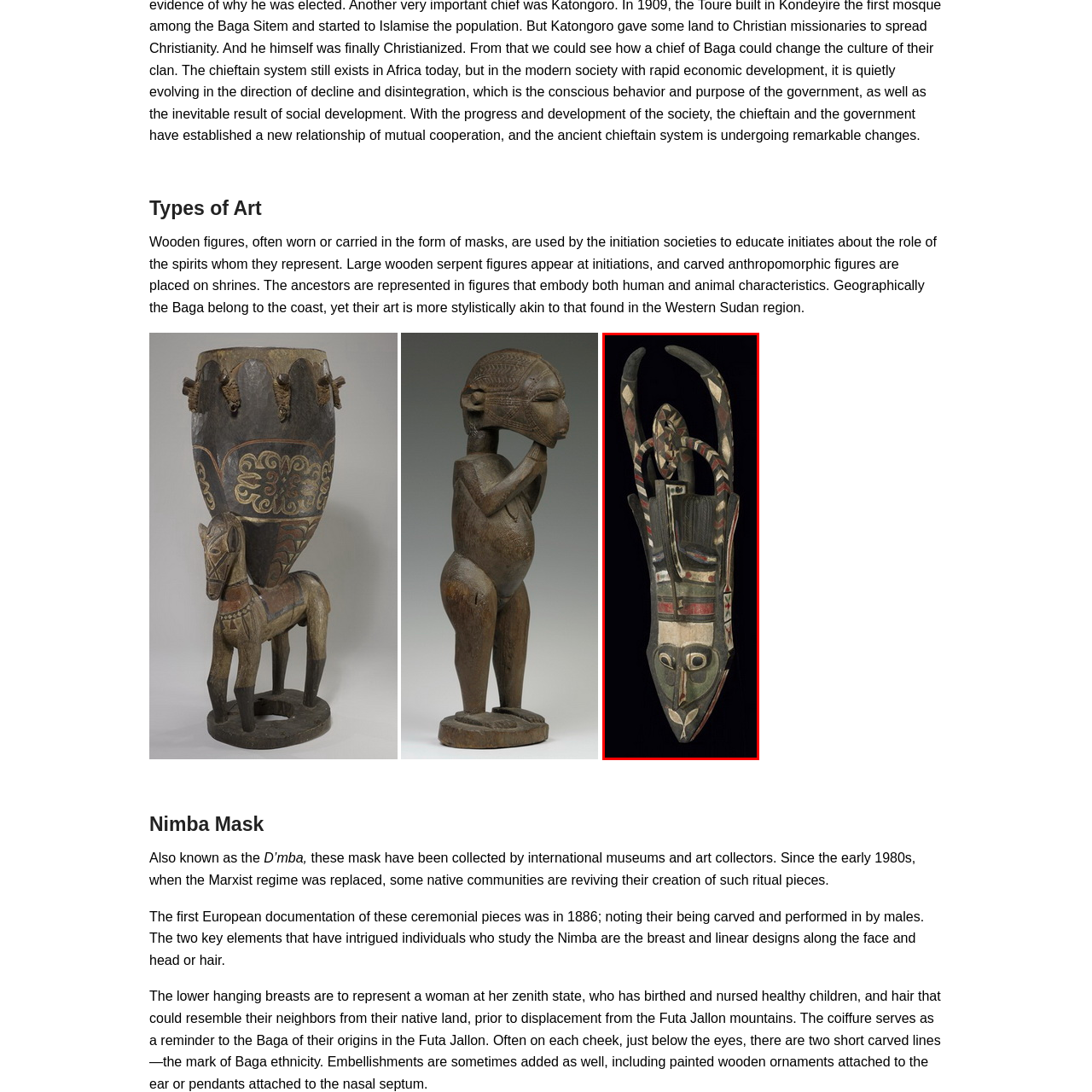Examine the image within the red border, What is the purpose of the Baga mask? 
Please provide a one-word or one-phrase answer.

Education during initiation ceremonies